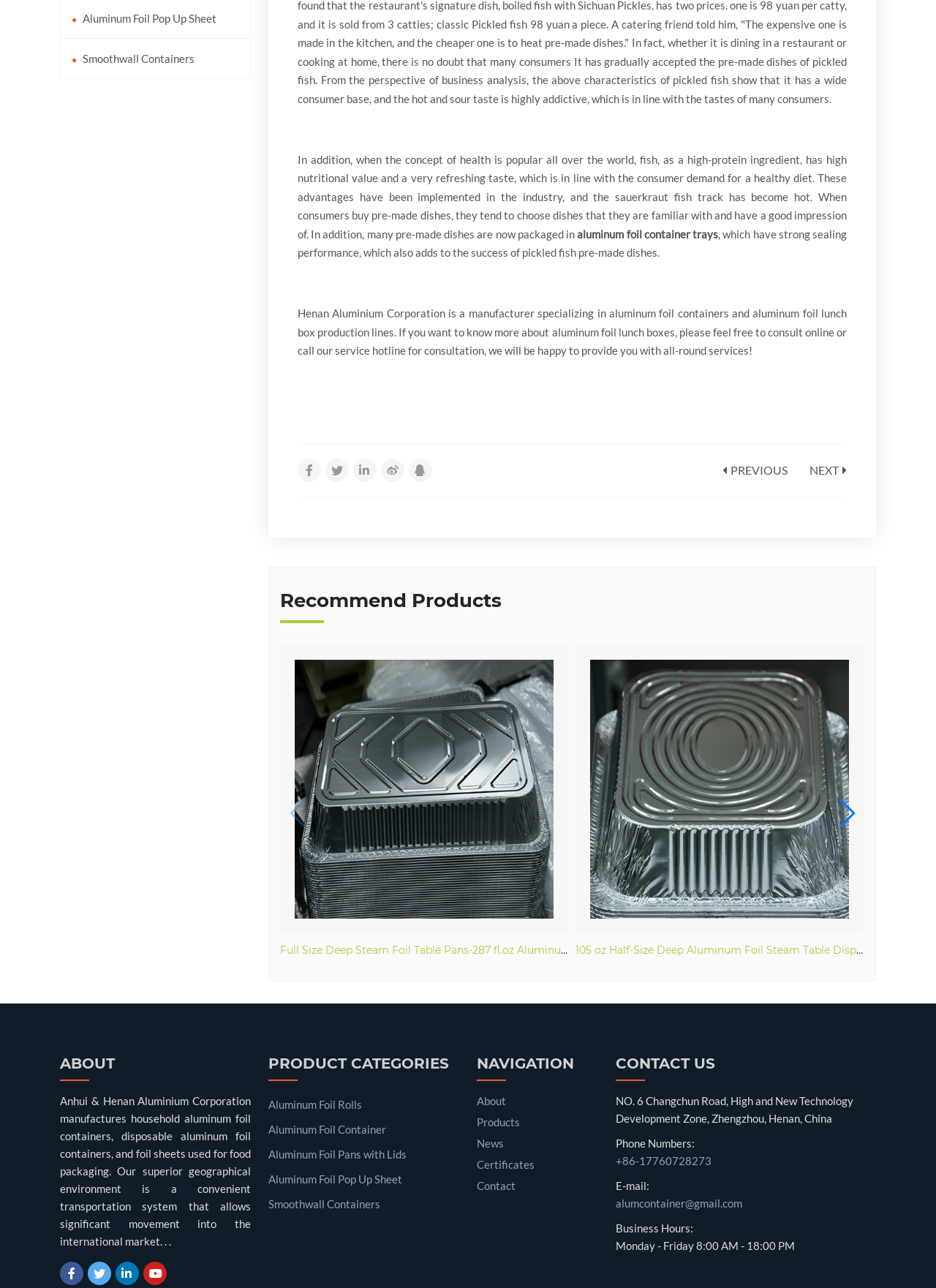Bounding box coordinates should be in the format (top-left x, top-left y, bottom-right x, bottom-right y) and all values should be floating point numbers between 0 and 1. Determine the bounding box coordinate for the UI element described as: Aluminum Foil Pans with Lids

[0.287, 0.891, 0.434, 0.901]